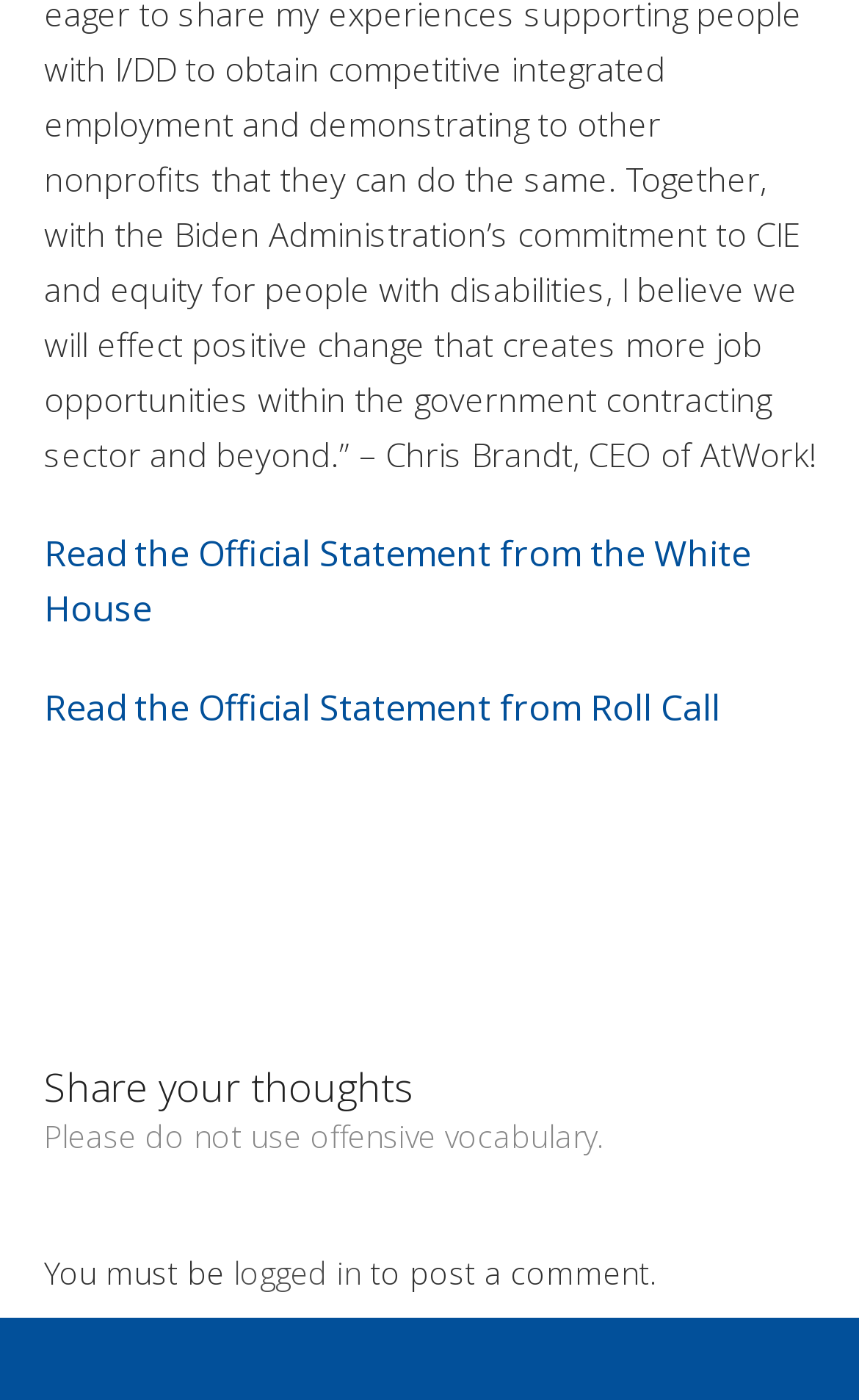Identify the bounding box coordinates for the UI element described as follows: "logged in". Ensure the coordinates are four float numbers between 0 and 1, formatted as [left, top, right, bottom].

[0.272, 0.894, 0.421, 0.923]